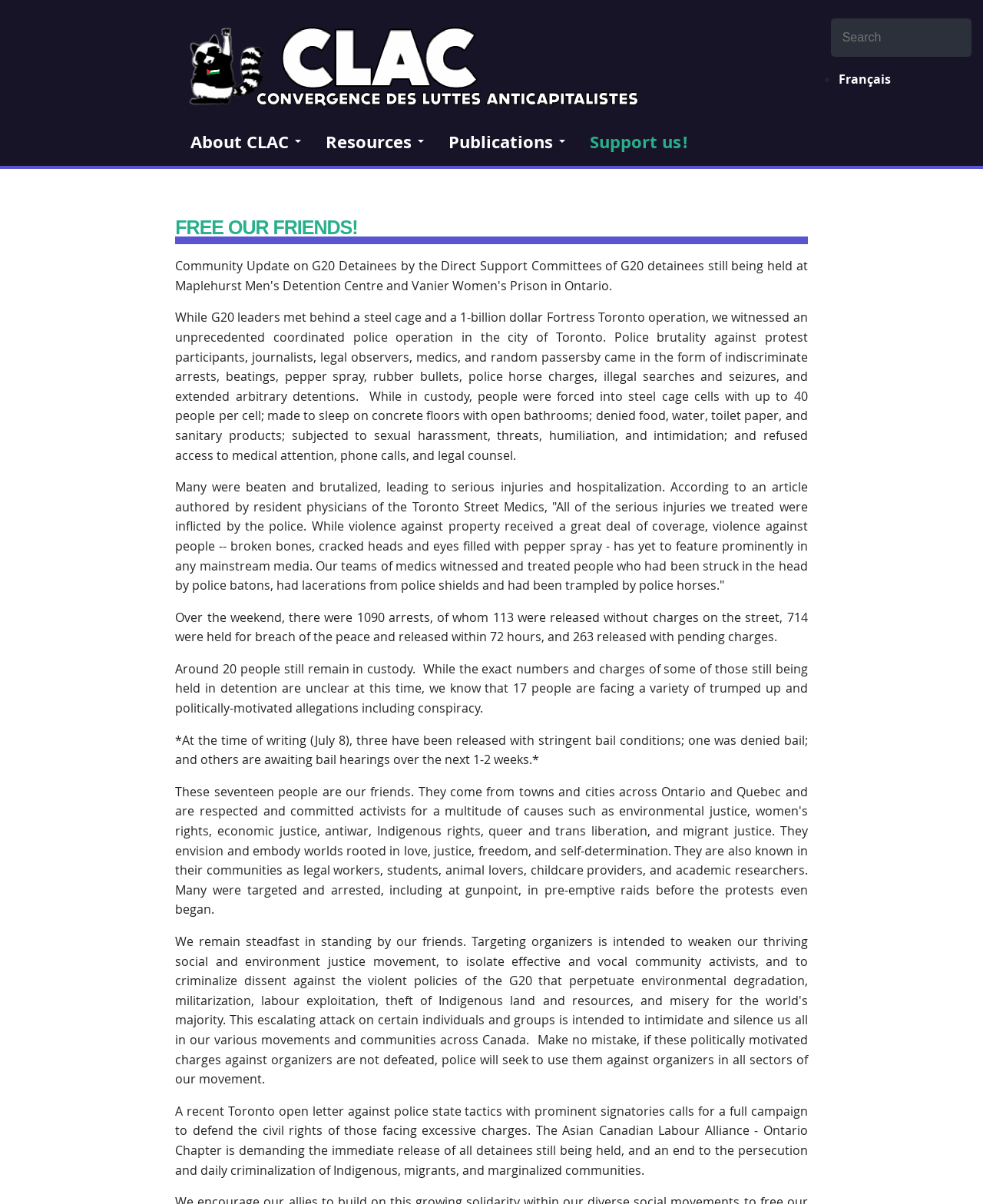Provide the bounding box coordinates of the UI element that matches the description: "About CLAC".

[0.178, 0.097, 0.316, 0.138]